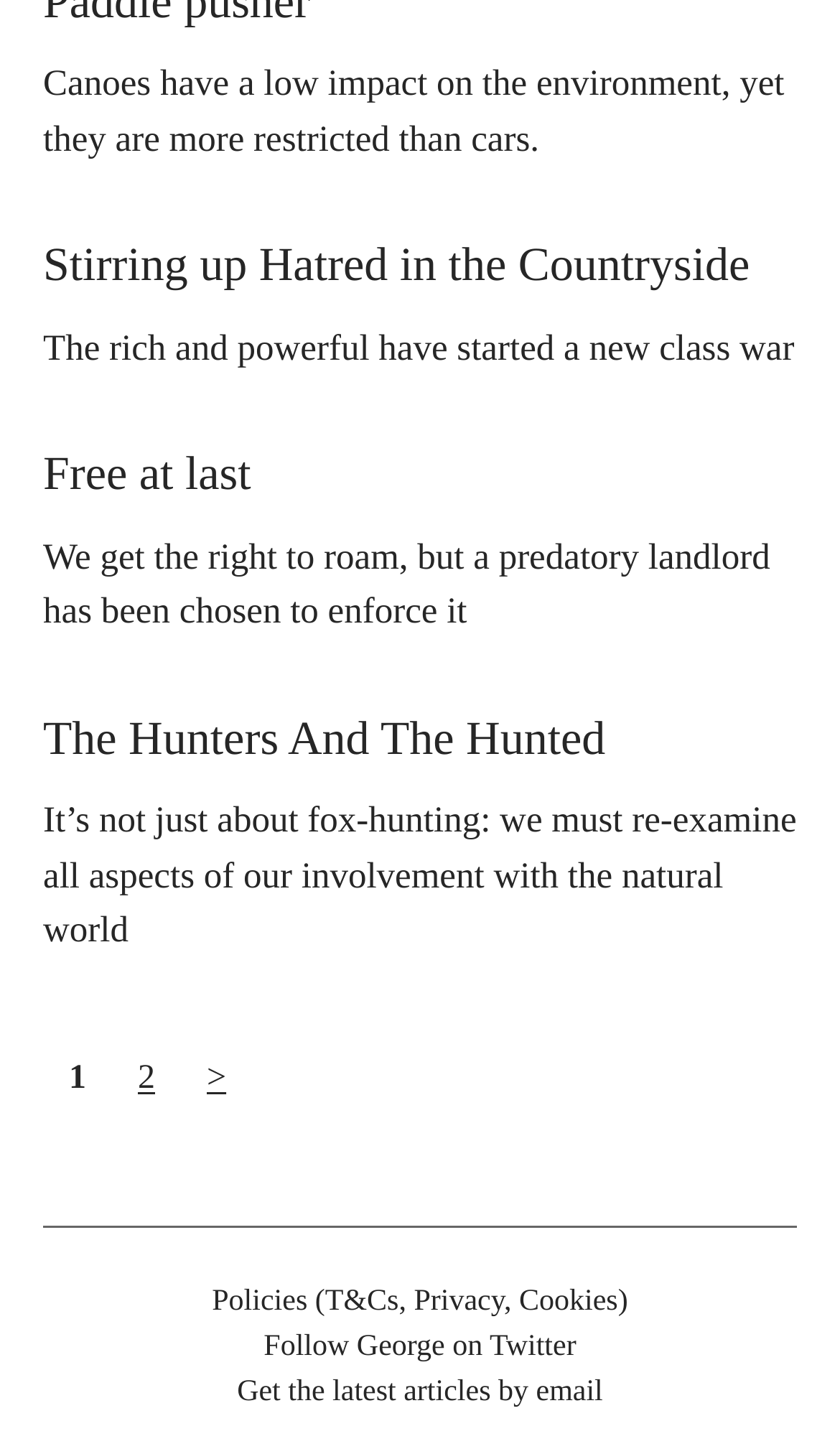Provide the bounding box coordinates of the HTML element described by the text: "Free at last". The coordinates should be in the format [left, top, right, bottom] with values between 0 and 1.

[0.051, 0.308, 0.299, 0.345]